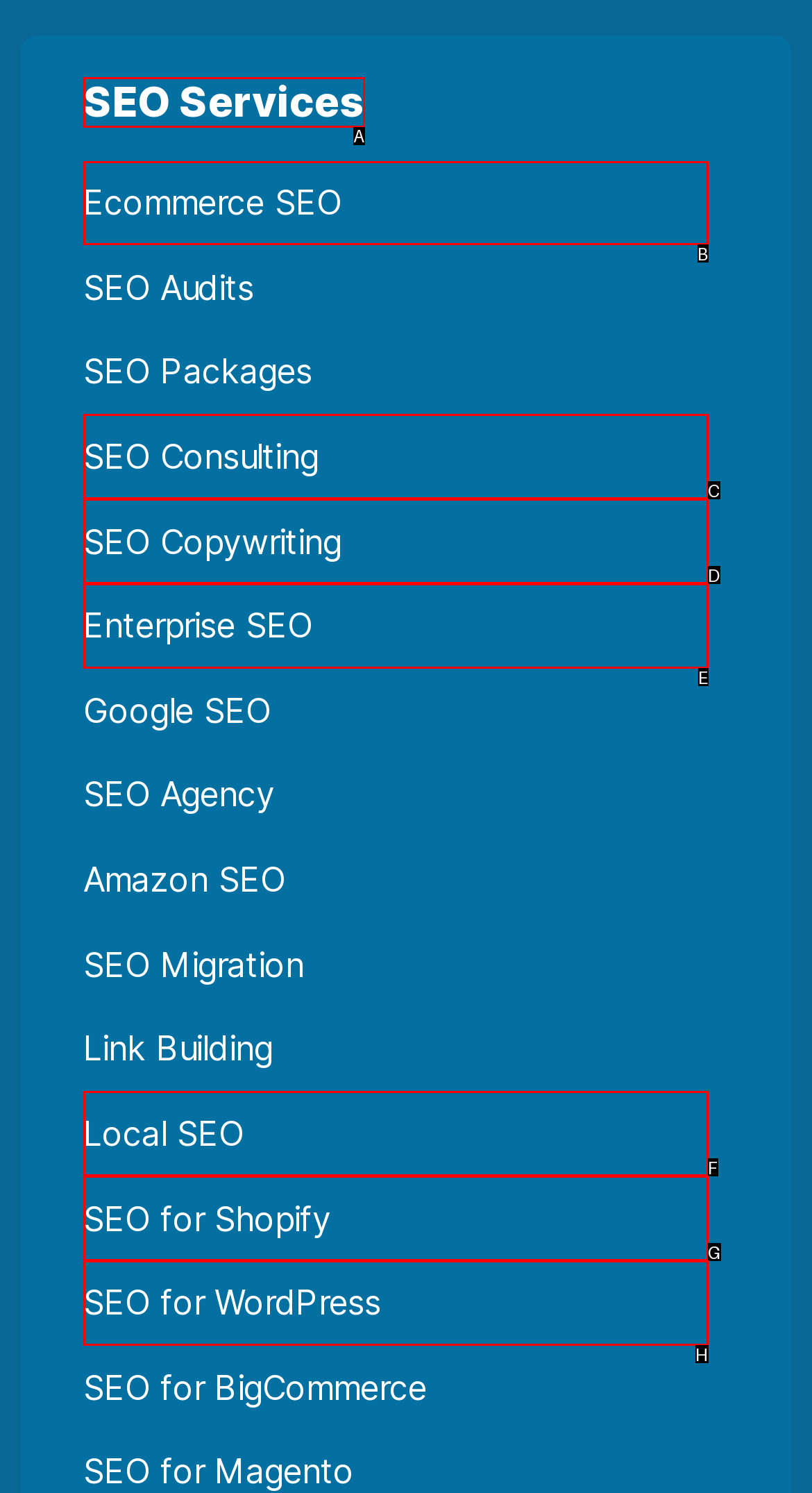Select the appropriate HTML element that needs to be clicked to finish the task: Read the 'Will web development be automated, replaced by AI' post
Reply with the letter of the chosen option.

None